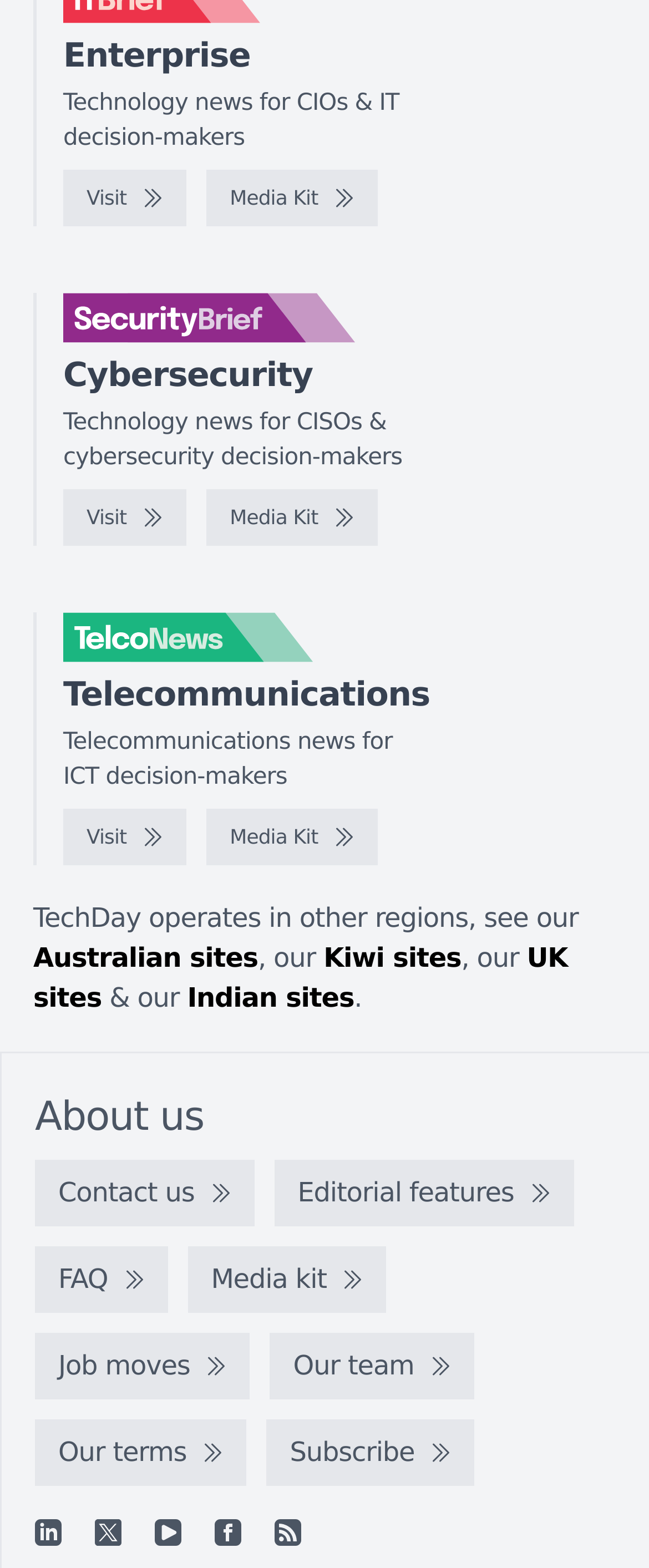Using the format (top-left x, top-left y, bottom-right x, bottom-right y), and given the element description, identify the bounding box coordinates within the screenshot: FAQ

[0.054, 0.795, 0.258, 0.838]